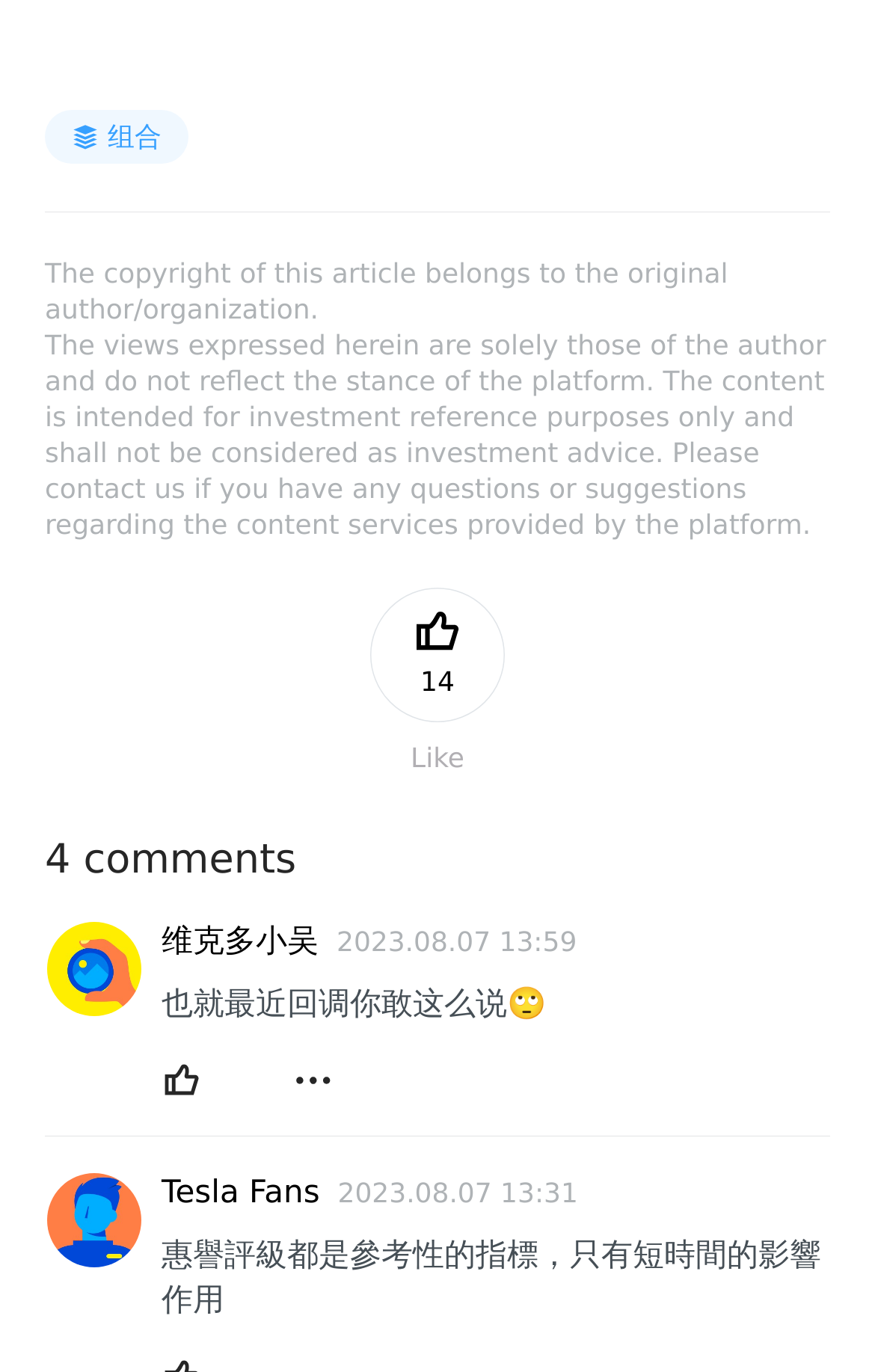Who is the author of the first comment?
Based on the screenshot, provide a one-word or short-phrase response.

LongPort - 维克多小吴